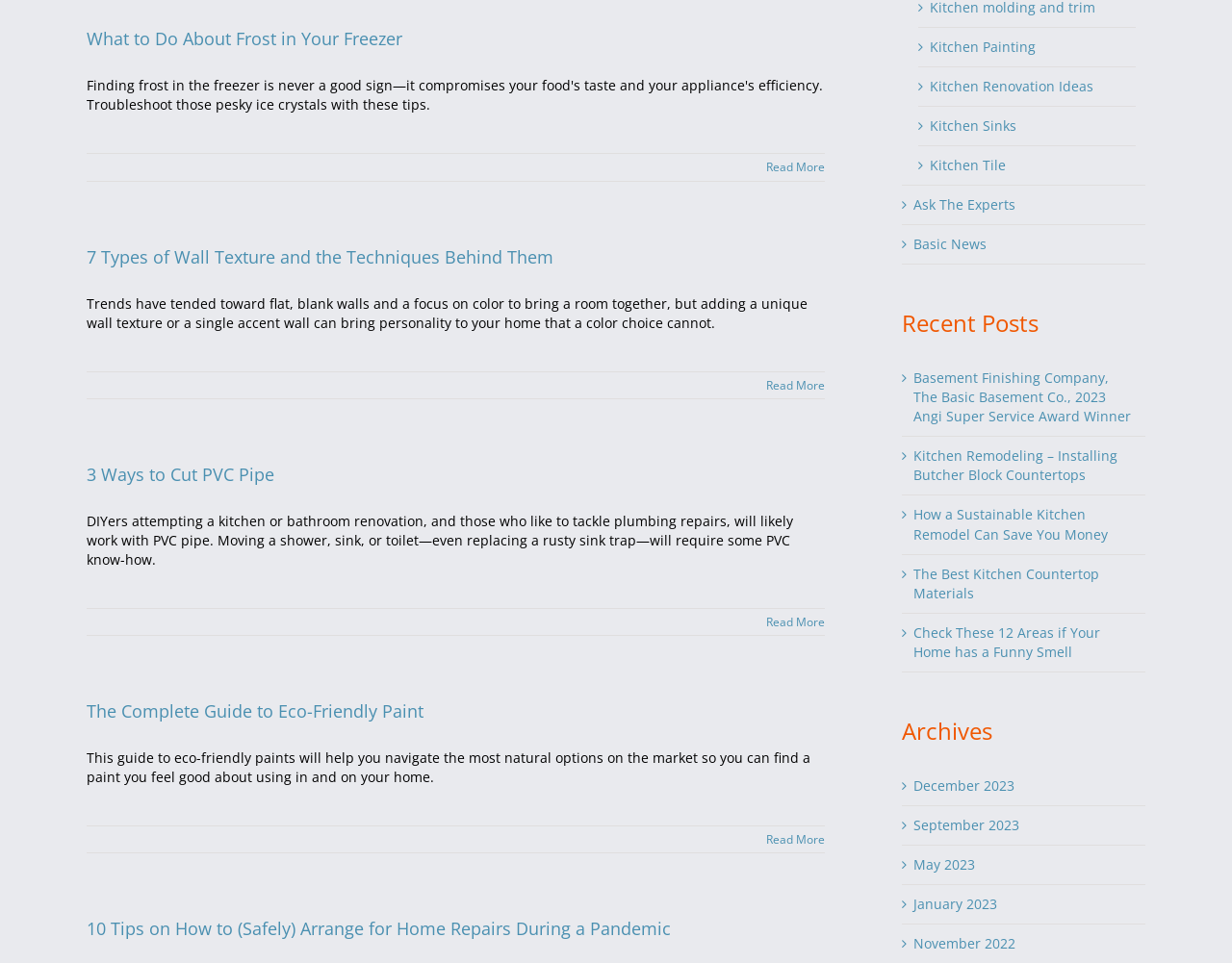Given the element description The Best Kitchen Countertop Materials, specify the bounding box coordinates of the corresponding UI element in the format (top-left x, top-left y, bottom-right x, bottom-right y). All values must be between 0 and 1.

[0.741, 0.586, 0.892, 0.625]